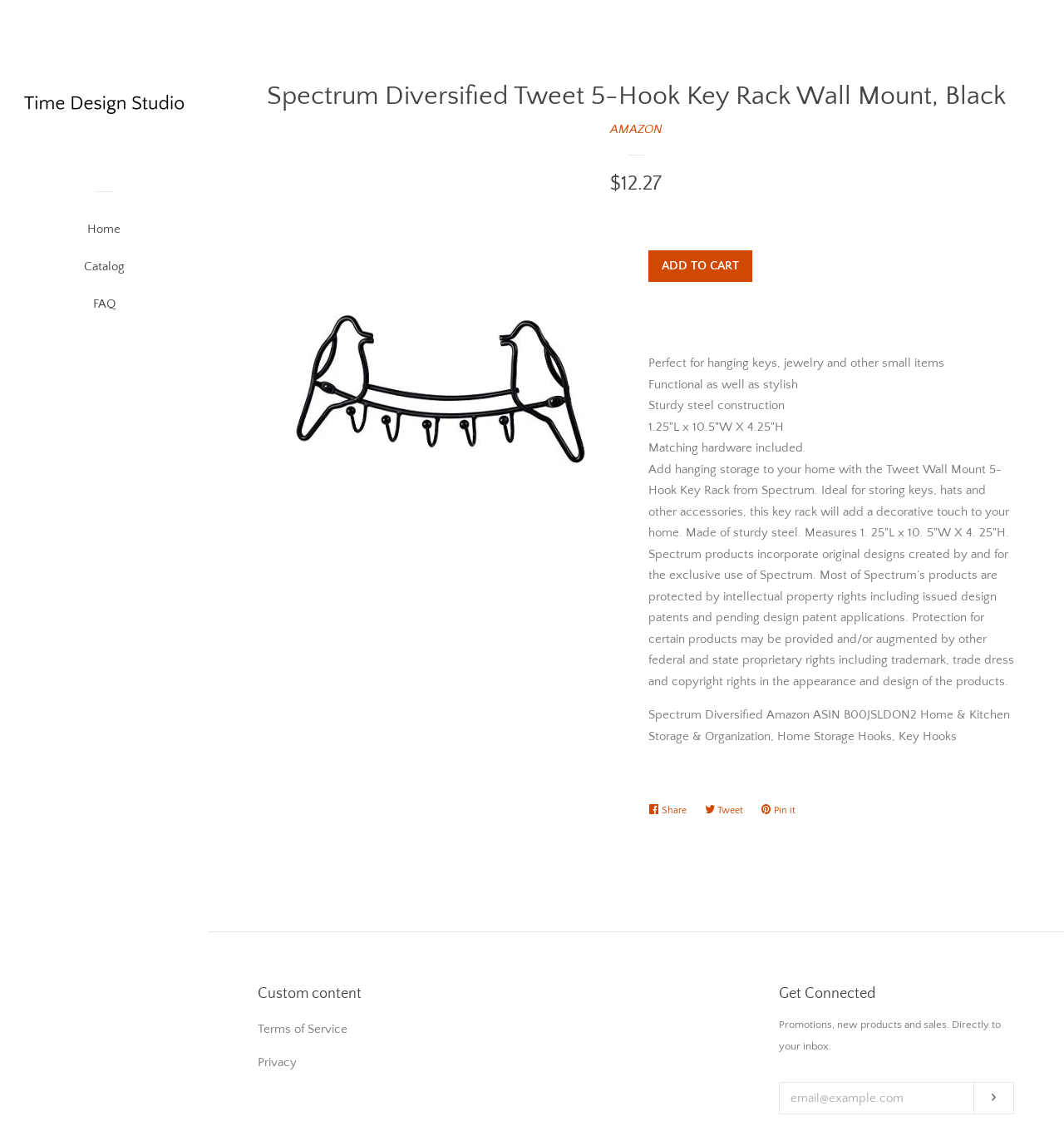What is the product name?
Use the screenshot to answer the question with a single word or phrase.

Spectrum Diversified Tweet 5-Hook Key Rack Wall Mount, Black